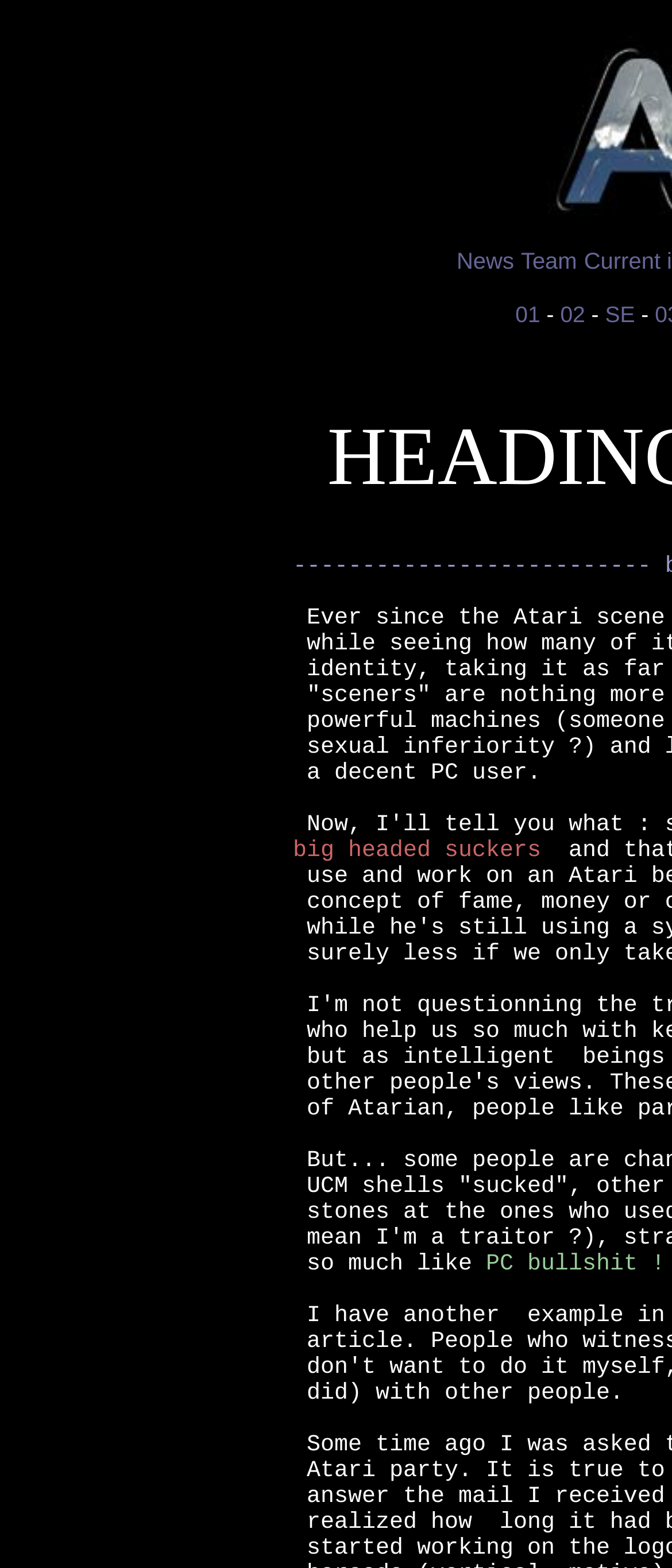Provide a thorough summary of the webpage.

The webpage is titled "Alive the Atari Diskmag, Online Issue 1 - fuckoff". At the top, there are two table cells side by side, containing links labeled "News" and "Team", respectively. 

Below these links, there are four links aligned horizontally, labeled "01", "02", and "SE", with a hyphen in between the first two links. 

Further down, there is a block of text that reads "PC bullshit!". This text is positioned near the bottom of the page, taking up about a quarter of the page's width.